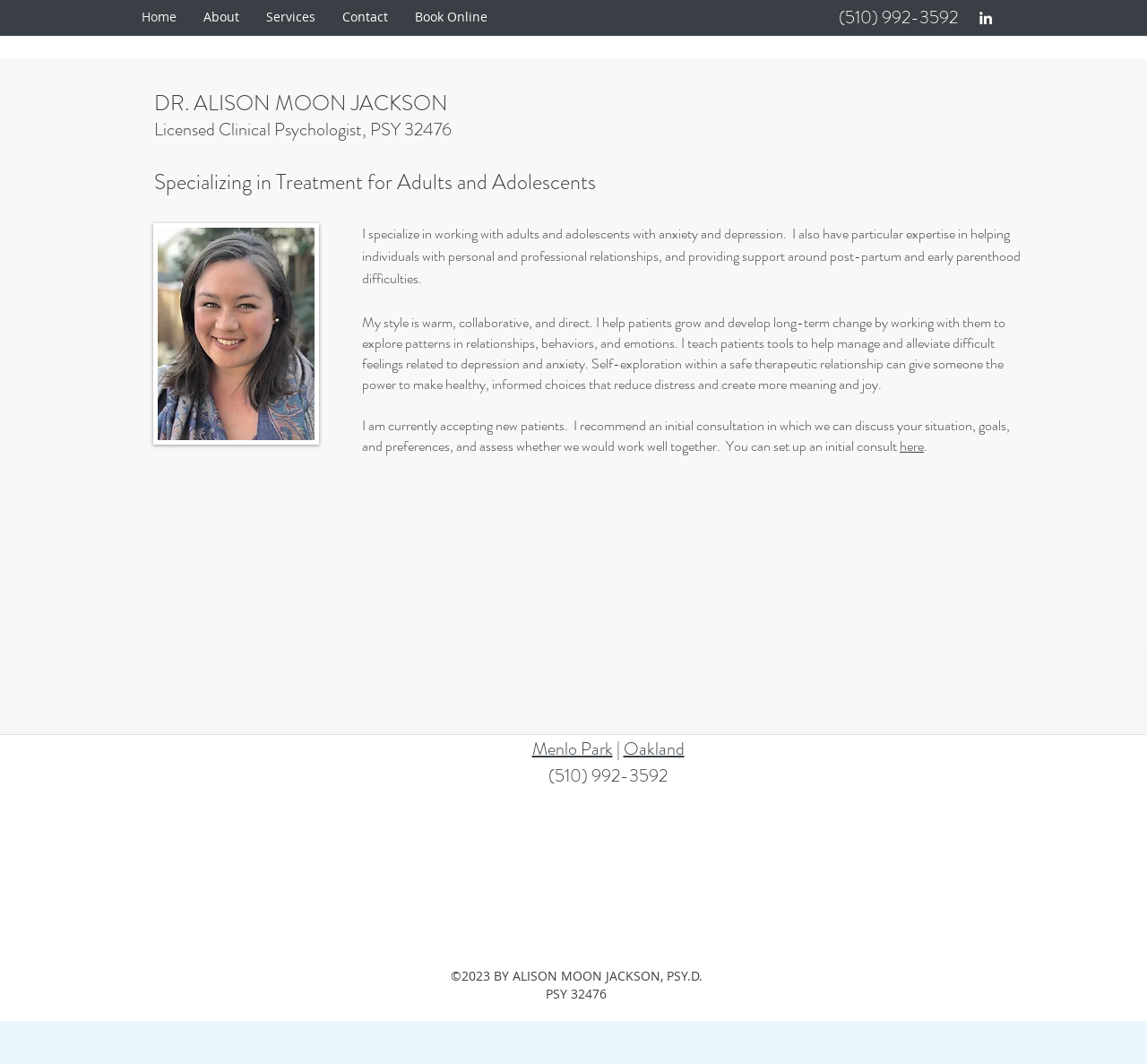Provide the bounding box coordinates, formatted as (top-left x, top-left y, bottom-right x, bottom-right y), with all values being floating point numbers between 0 and 1. Identify the bounding box of the UI element that matches the description: Oakland

[0.543, 0.692, 0.596, 0.716]